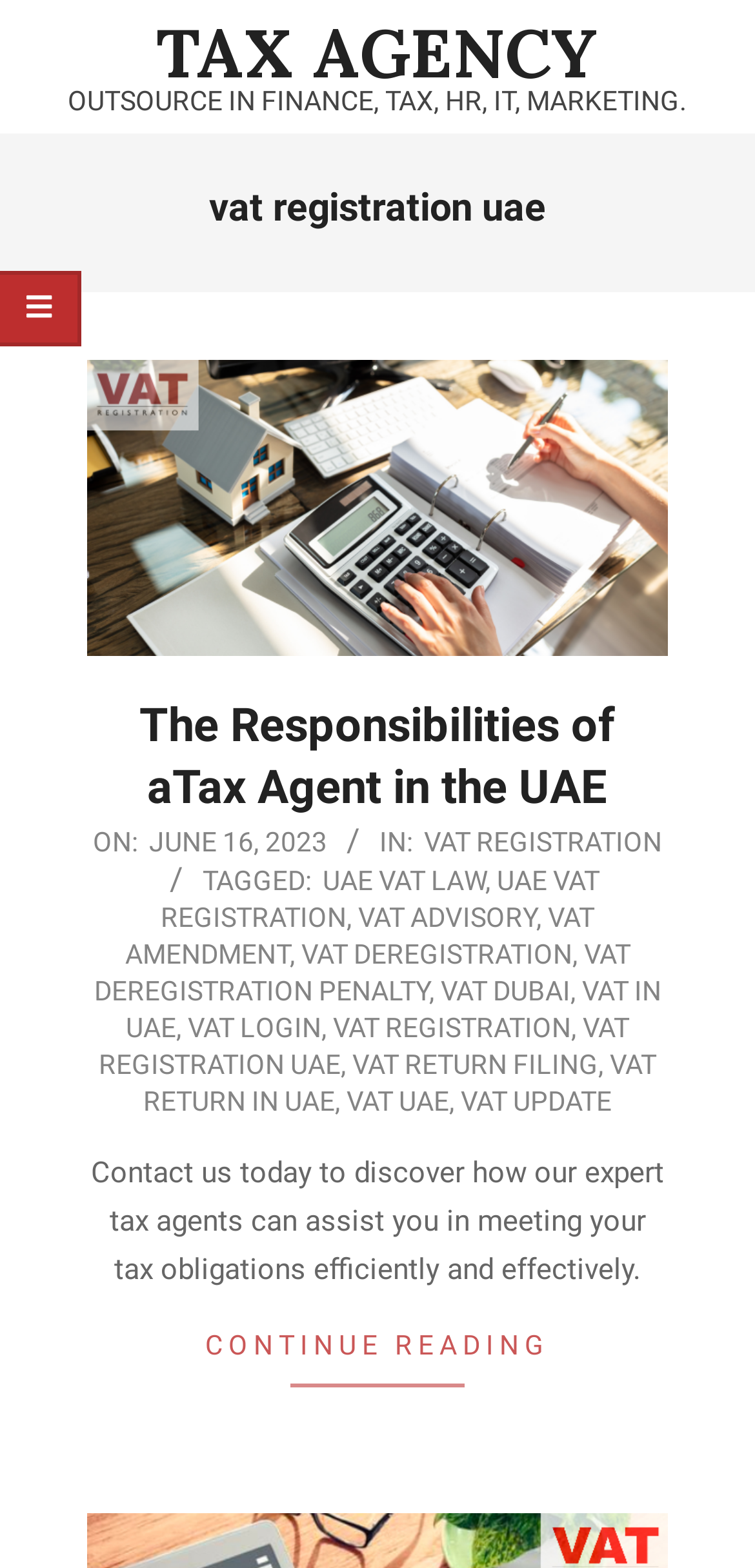Identify the bounding box coordinates for the UI element described as follows: "Menu". Ensure the coordinates are four float numbers between 0 and 1, formatted as [left, top, right, bottom].

[0.0, 0.172, 0.108, 0.22]